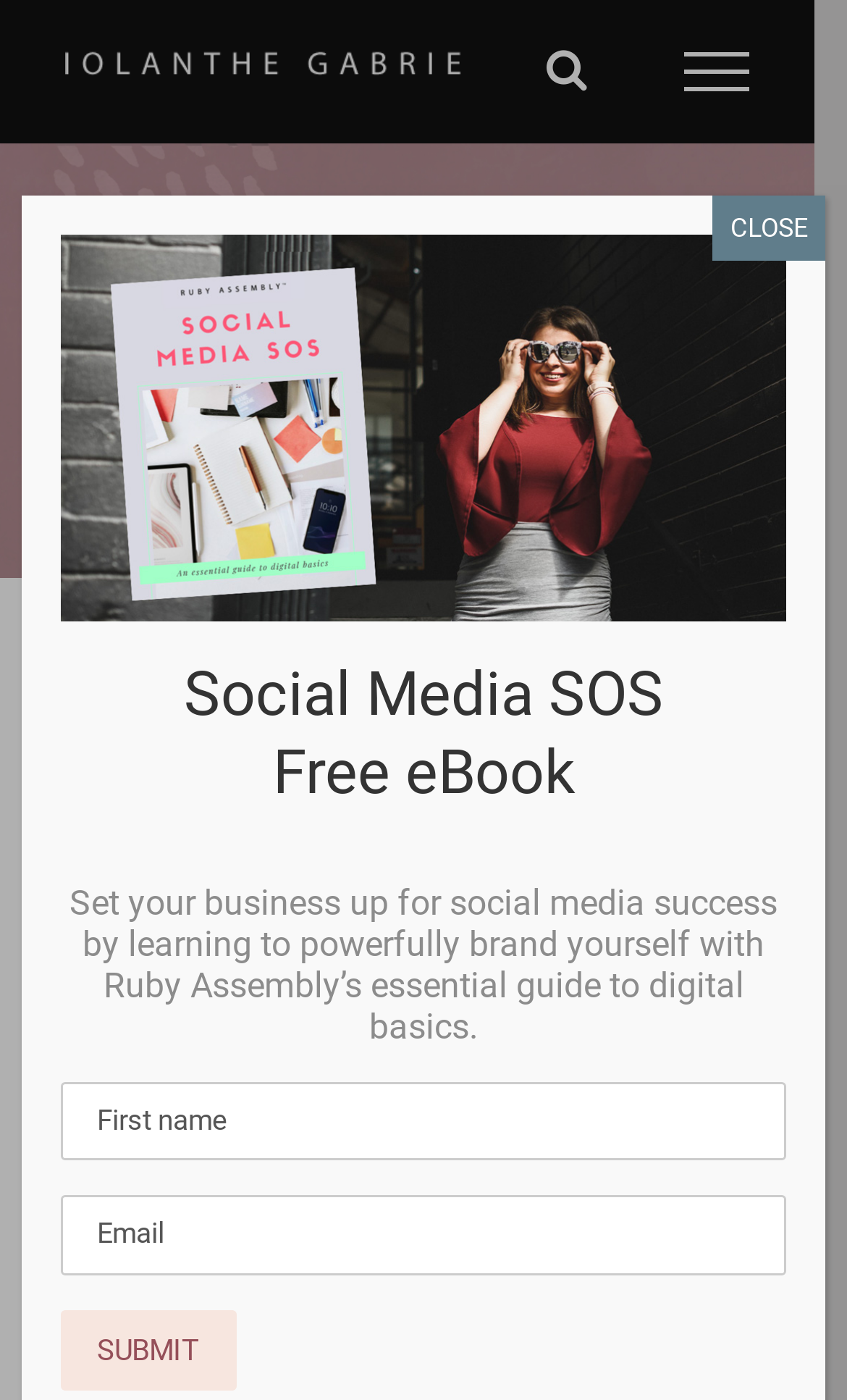How many textboxes are there in the webpage?
Using the details from the image, give an elaborate explanation to answer the question.

There are two textboxes in the webpage, one for 'First name' and one for 'Email', both located inside a generic element with a heading element that contains the text 'Social Media SOS Free eBook'.